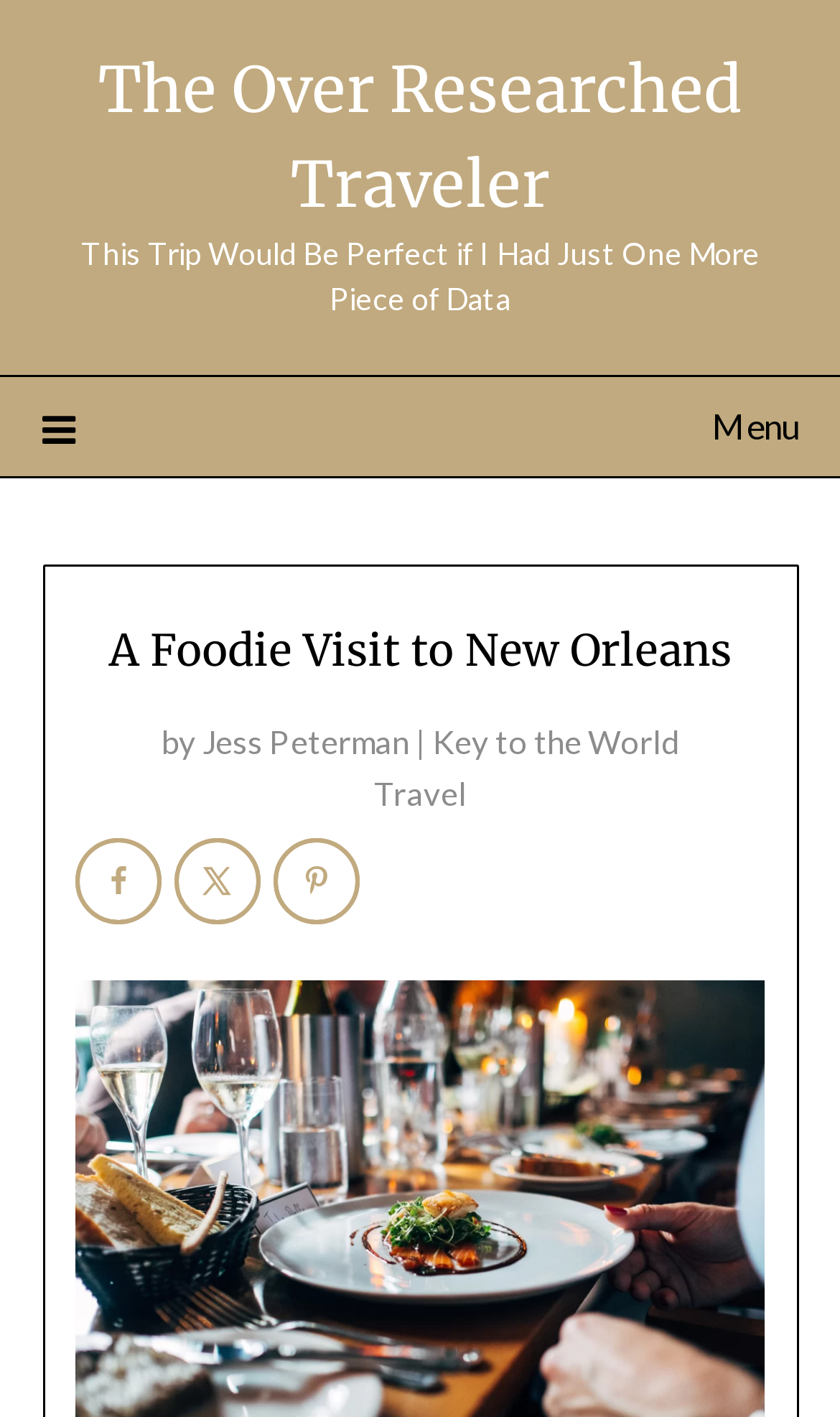Based on the image, give a detailed response to the question: What is the purpose of the menu icon?

I determined the purpose of the menu icon by looking at the link element with the text ' Menu' which has an 'expanded' attribute set to 'False', suggesting that it can be expanded to show more menu options.